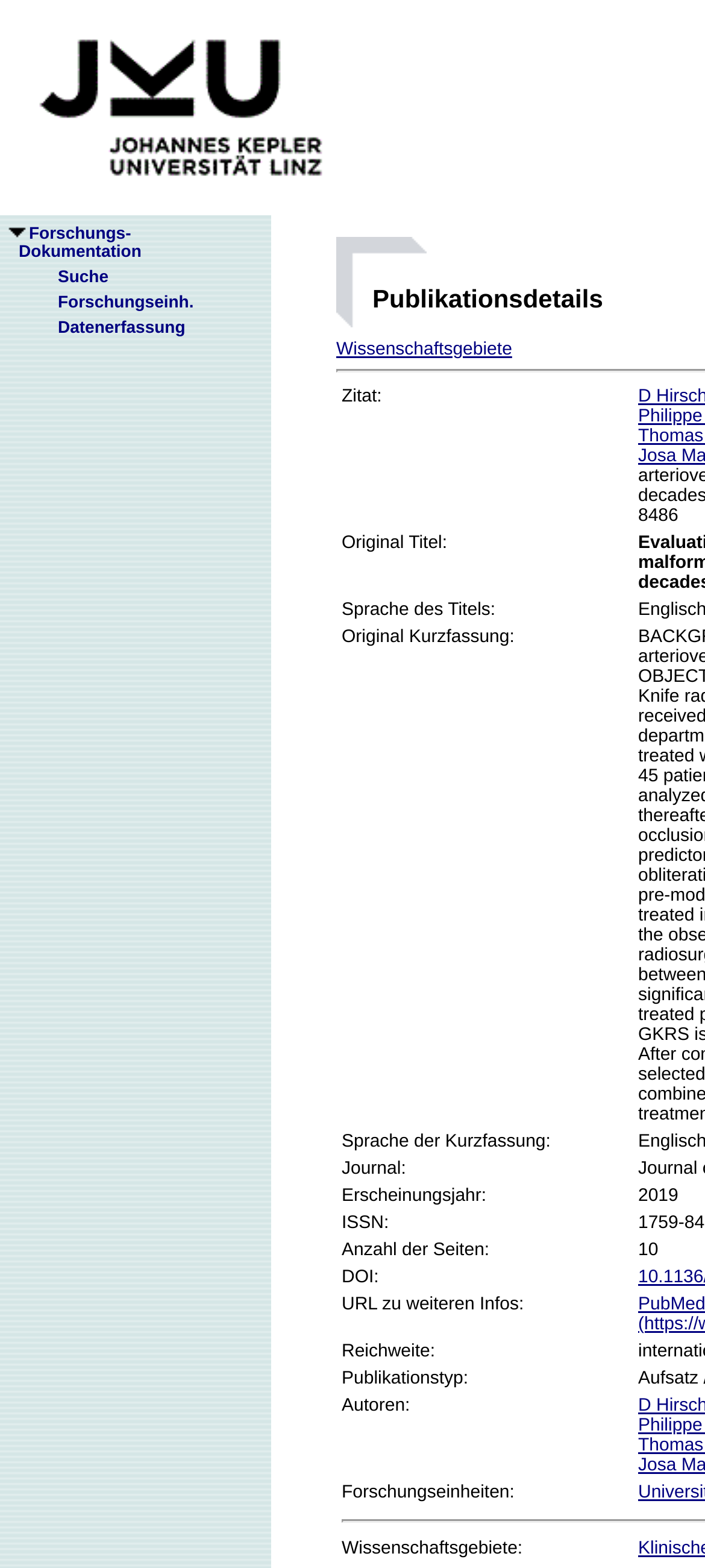Please provide a one-word or phrase answer to the question: 
What is the relationship between 'Forschungseinheiten' and 'Wissenschaftsgebiete'?

Related categories